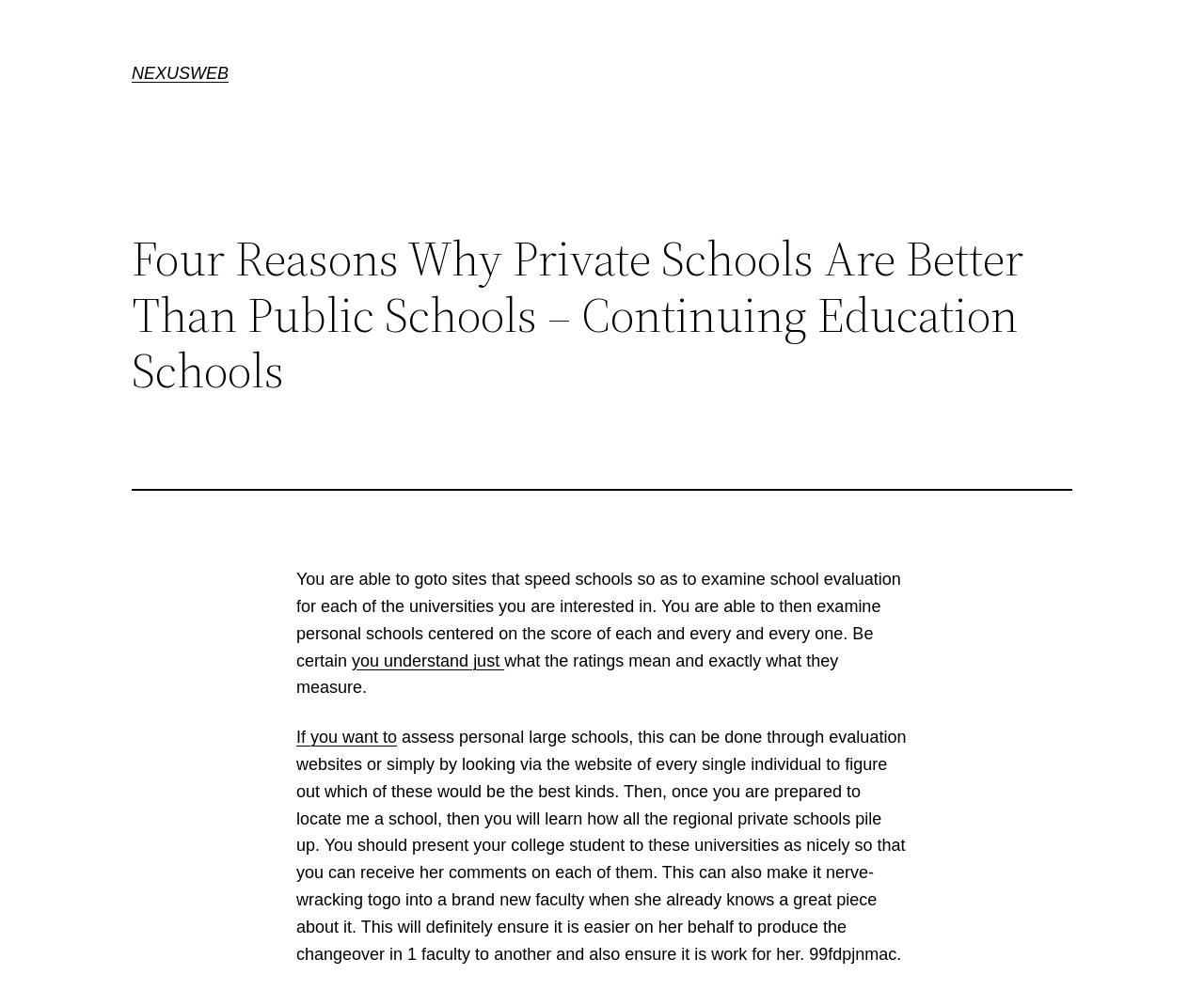What is the purpose of examining school evaluations?
Using the visual information from the image, give a one-word or short-phrase answer.

To assess personal schools